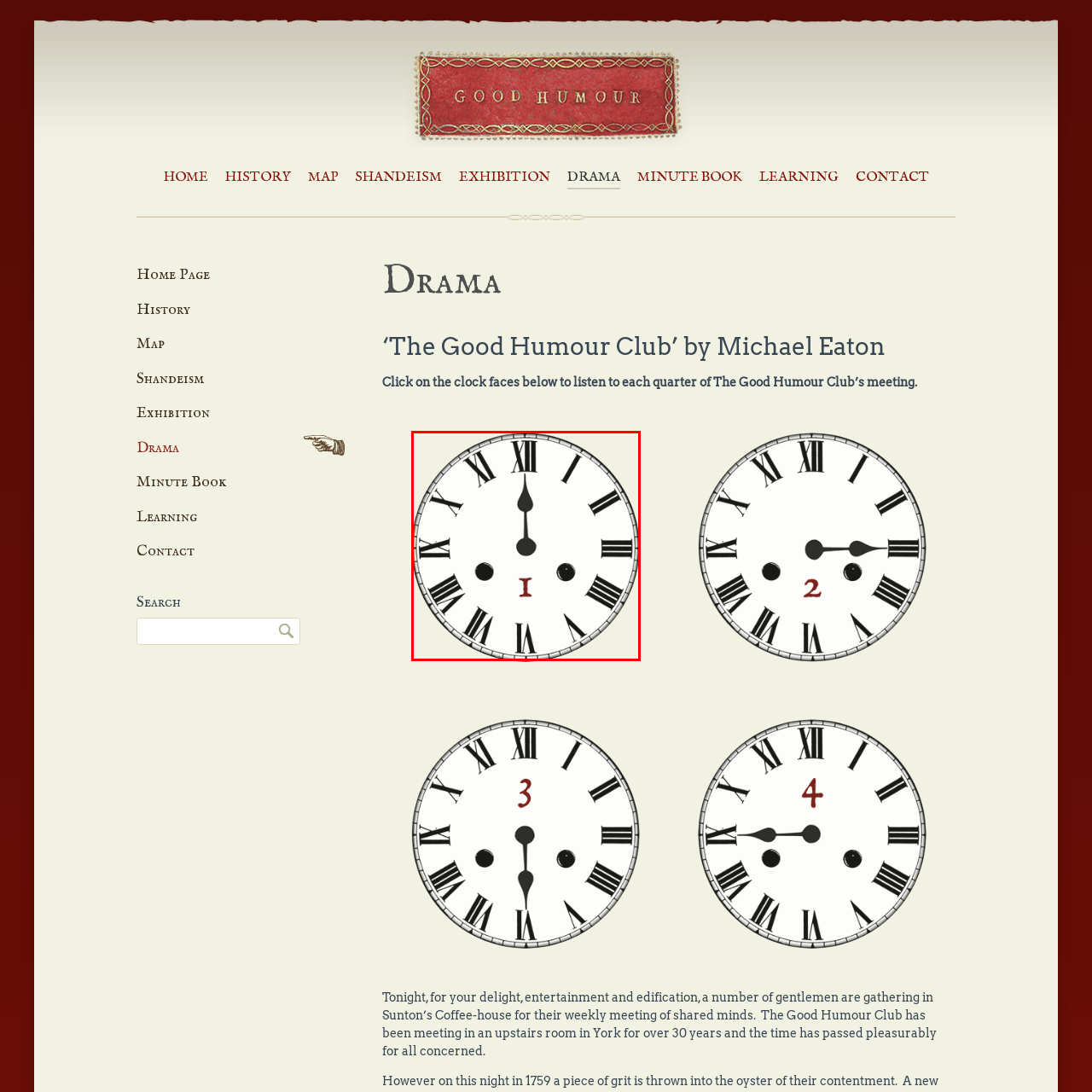What is the purpose of clicking on the clock faces?
Focus on the image highlighted by the red bounding box and deliver a thorough explanation based on what you see.

According to the caption, visitors are encouraged to click on the clock faces to listen to segments of the meetings of 'The Good Humour Club', which suggests an interactive experience where the connection between time and the shared wisdom of the club is emphasized.